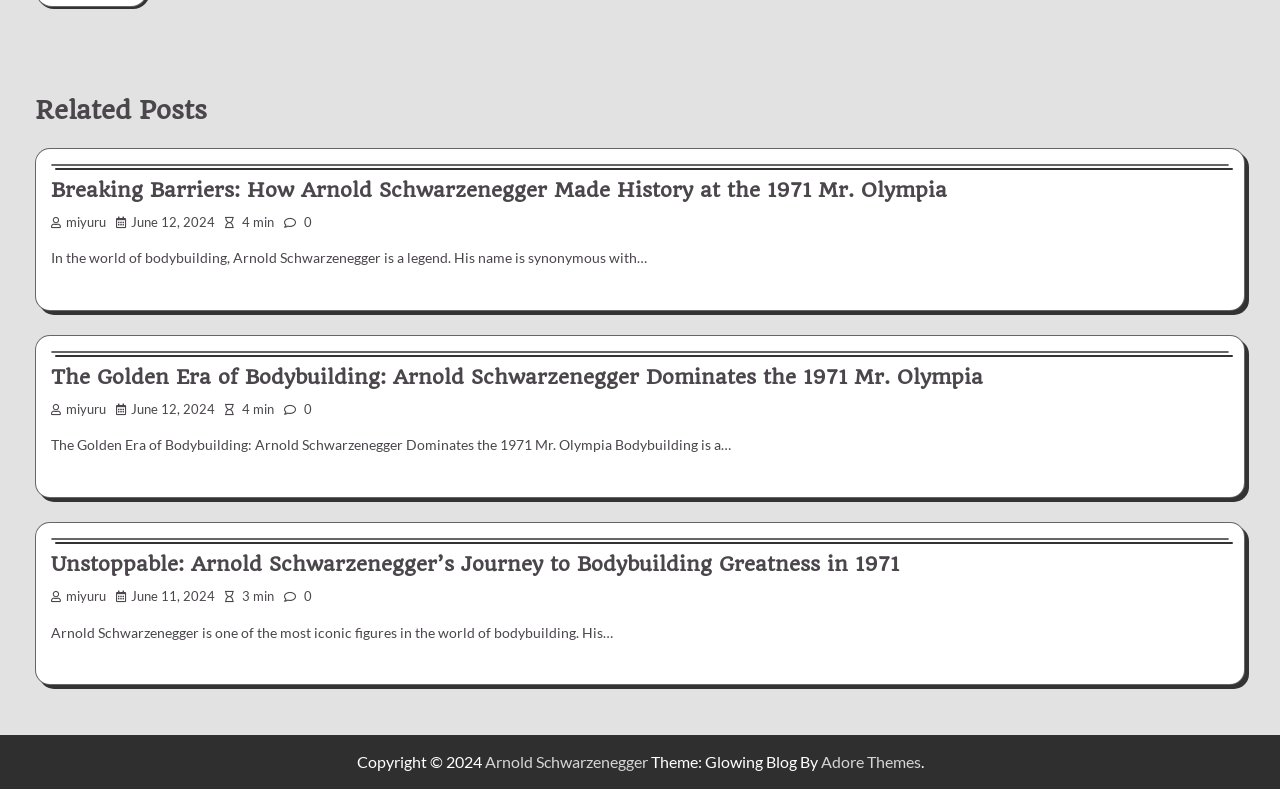Pinpoint the bounding box coordinates of the clickable area necessary to execute the following instruction: "View the post details on 'June 12, 2024'". The coordinates should be given as four float numbers between 0 and 1, namely [left, top, right, bottom].

[0.102, 0.272, 0.168, 0.291]